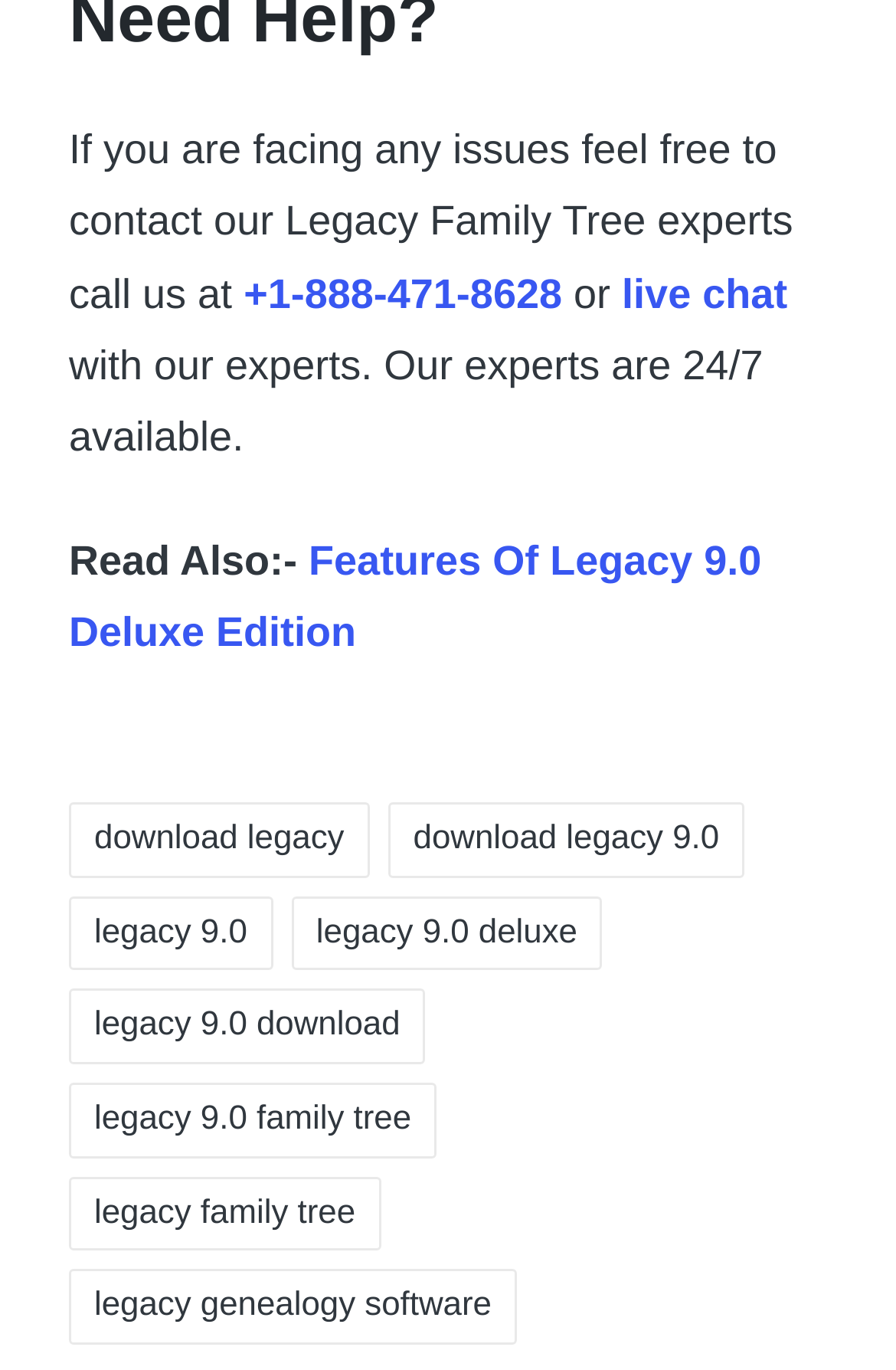Locate the bounding box coordinates of the region to be clicked to comply with the following instruction: "read about Features Of Legacy 9.0 Deluxe Edition". The coordinates must be four float numbers between 0 and 1, in the form [left, top, right, bottom].

[0.077, 0.392, 0.85, 0.478]